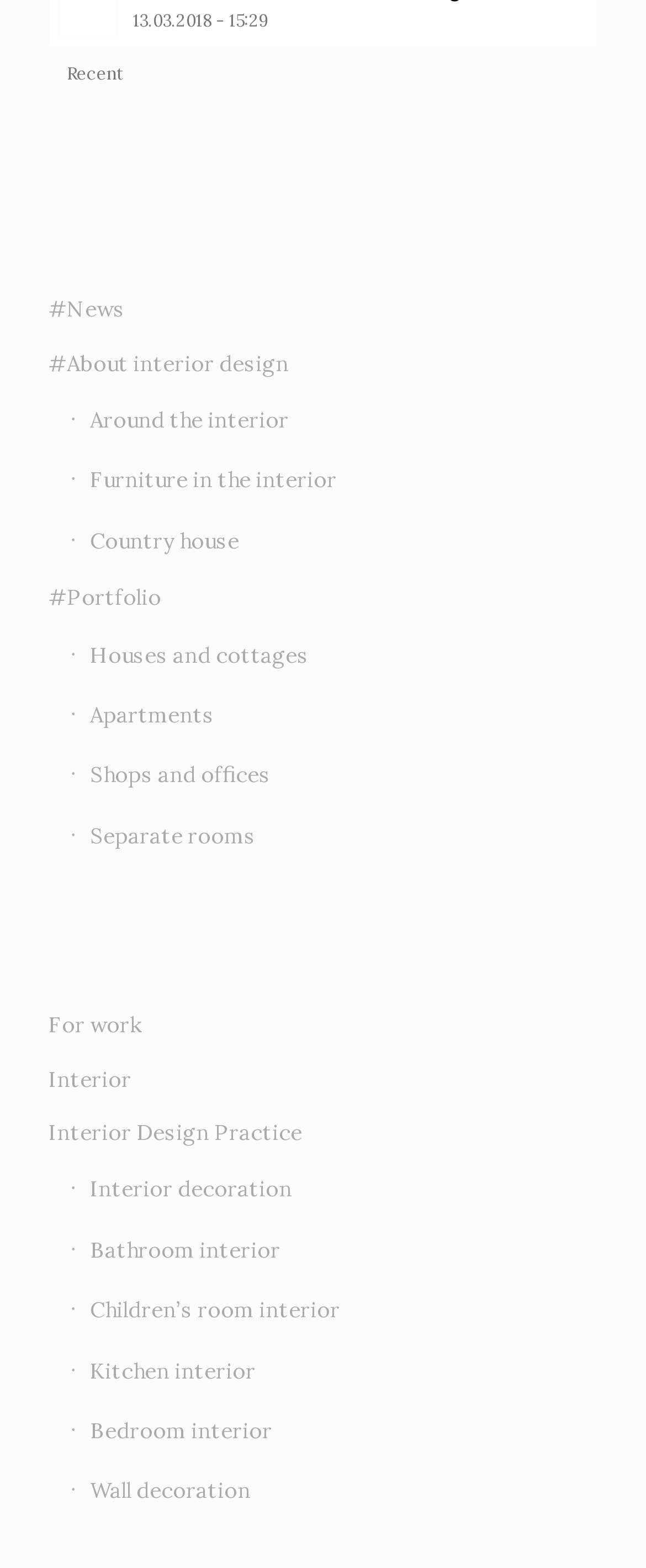Provide a one-word or brief phrase answer to the question:
Is the link 'For work' above or below the link 'Interior'?

Above